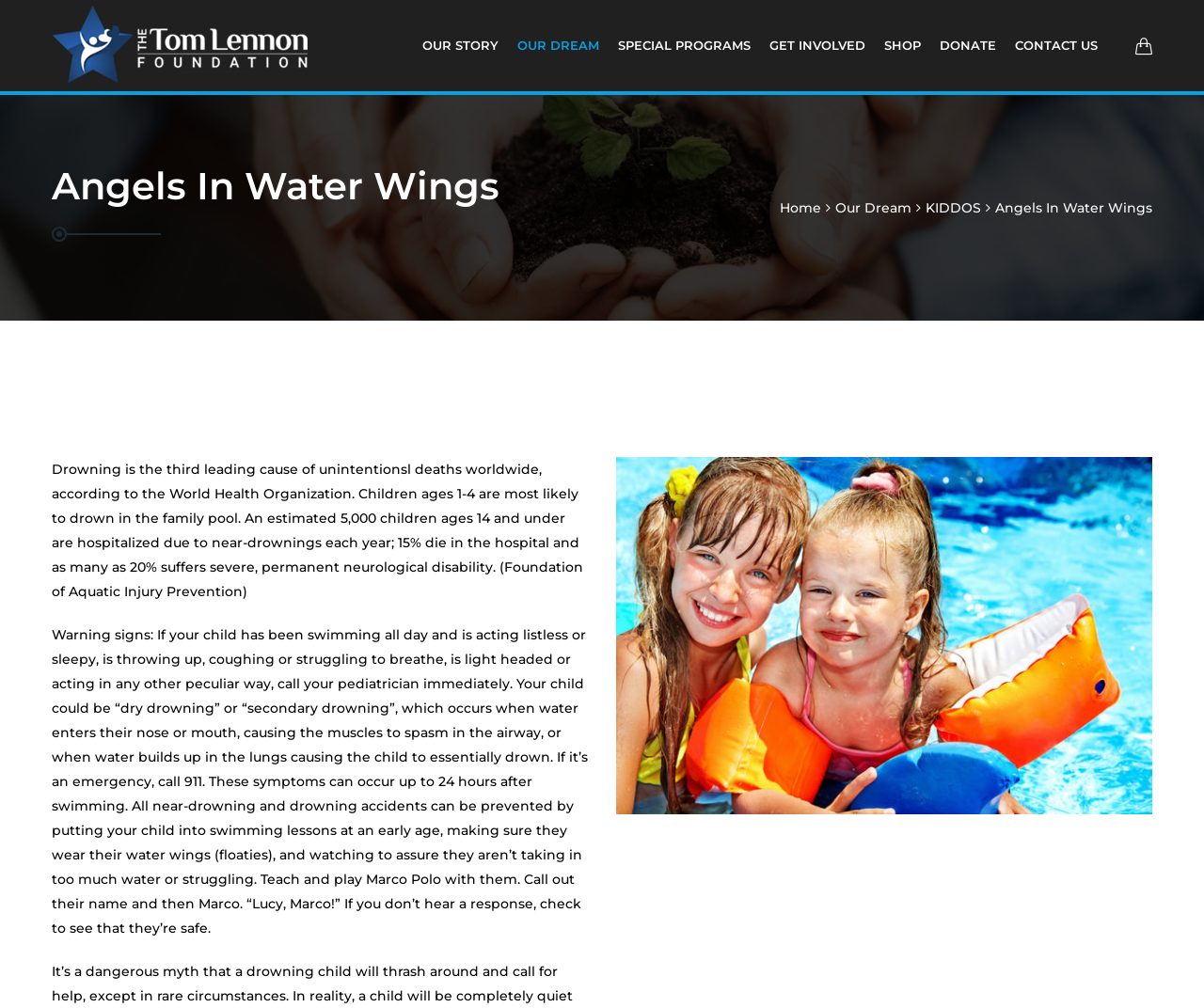What is the purpose of the image on the webpage?
Look at the image and answer the question with a single word or phrase.

Illustration